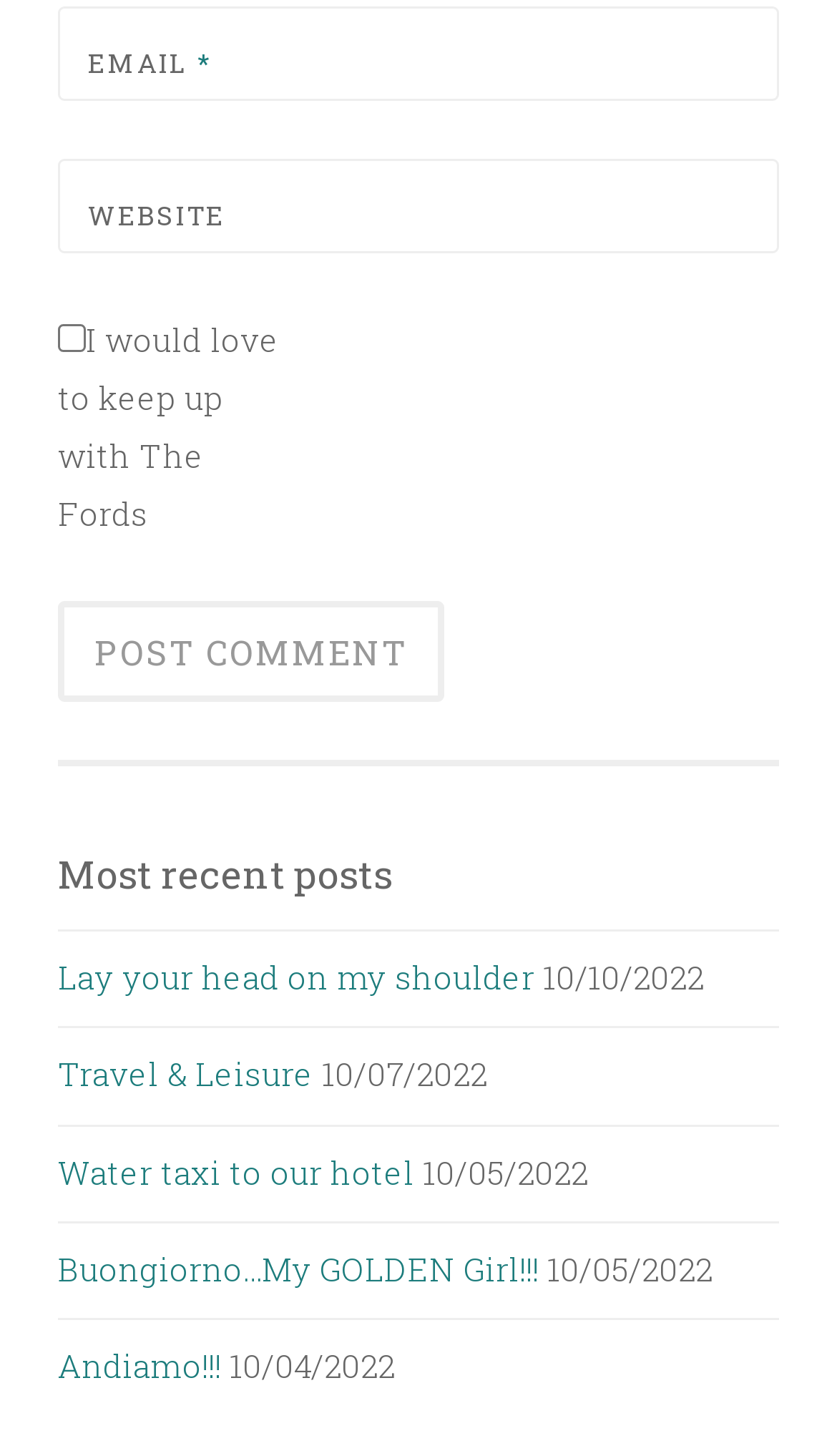Is the checkbox checked?
Refer to the image and provide a one-word or short phrase answer.

No